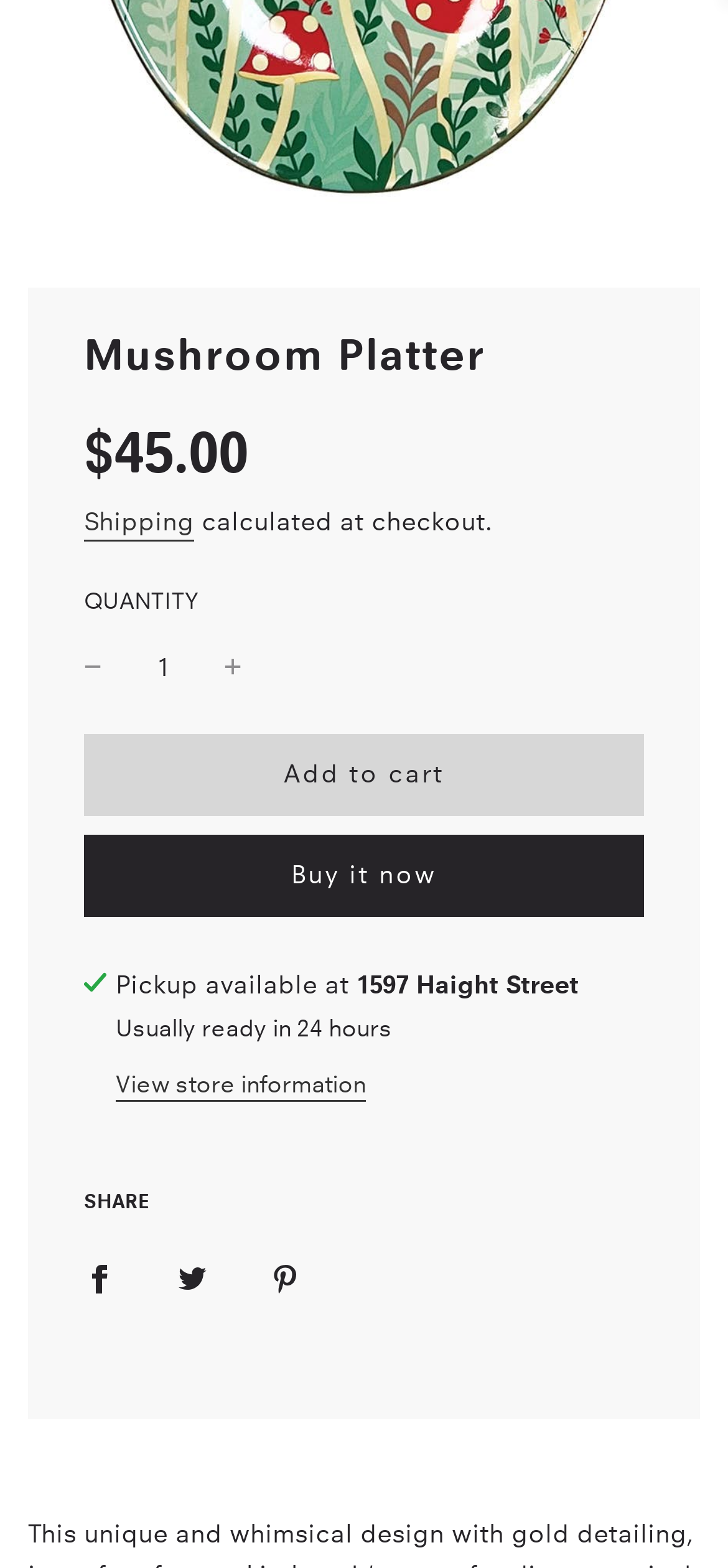What is the usual preparation time for the Mushroom Platter?
Answer the question using a single word or phrase, according to the image.

24 hours